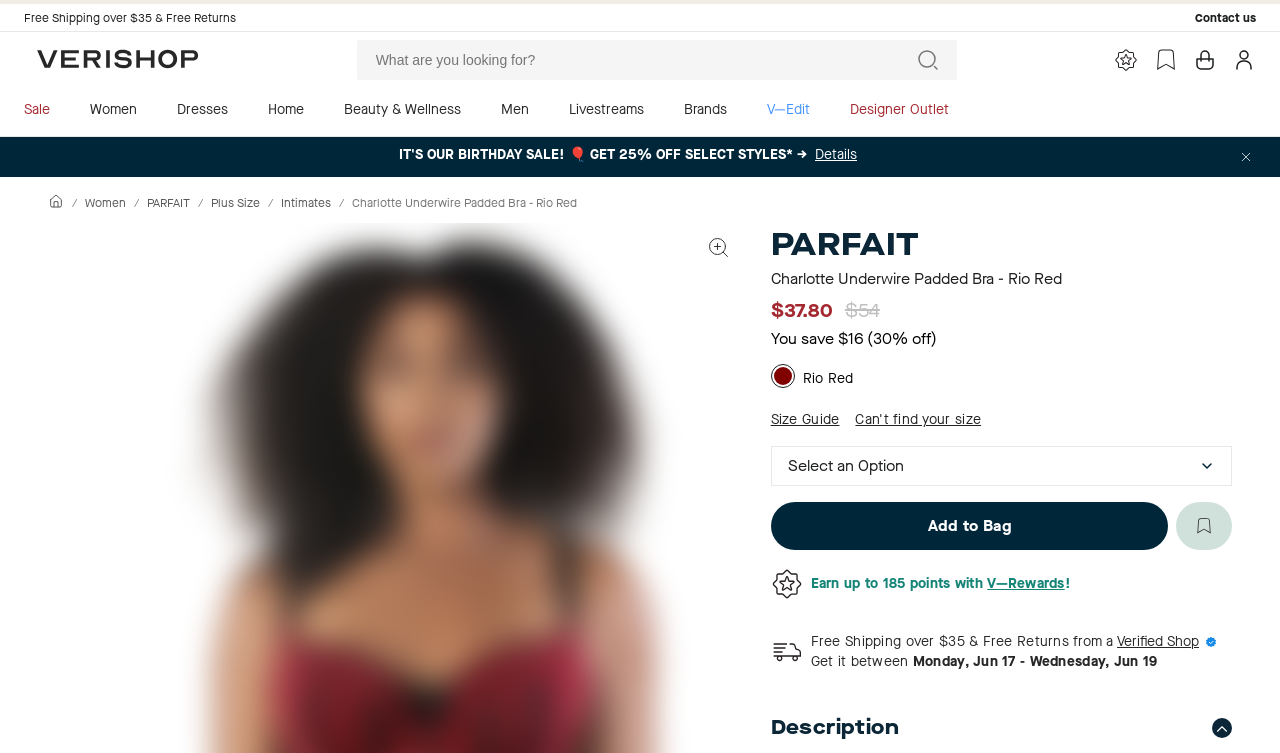Answer the question briefly using a single word or phrase: 
What is the brand of the bra?

PARFAIT